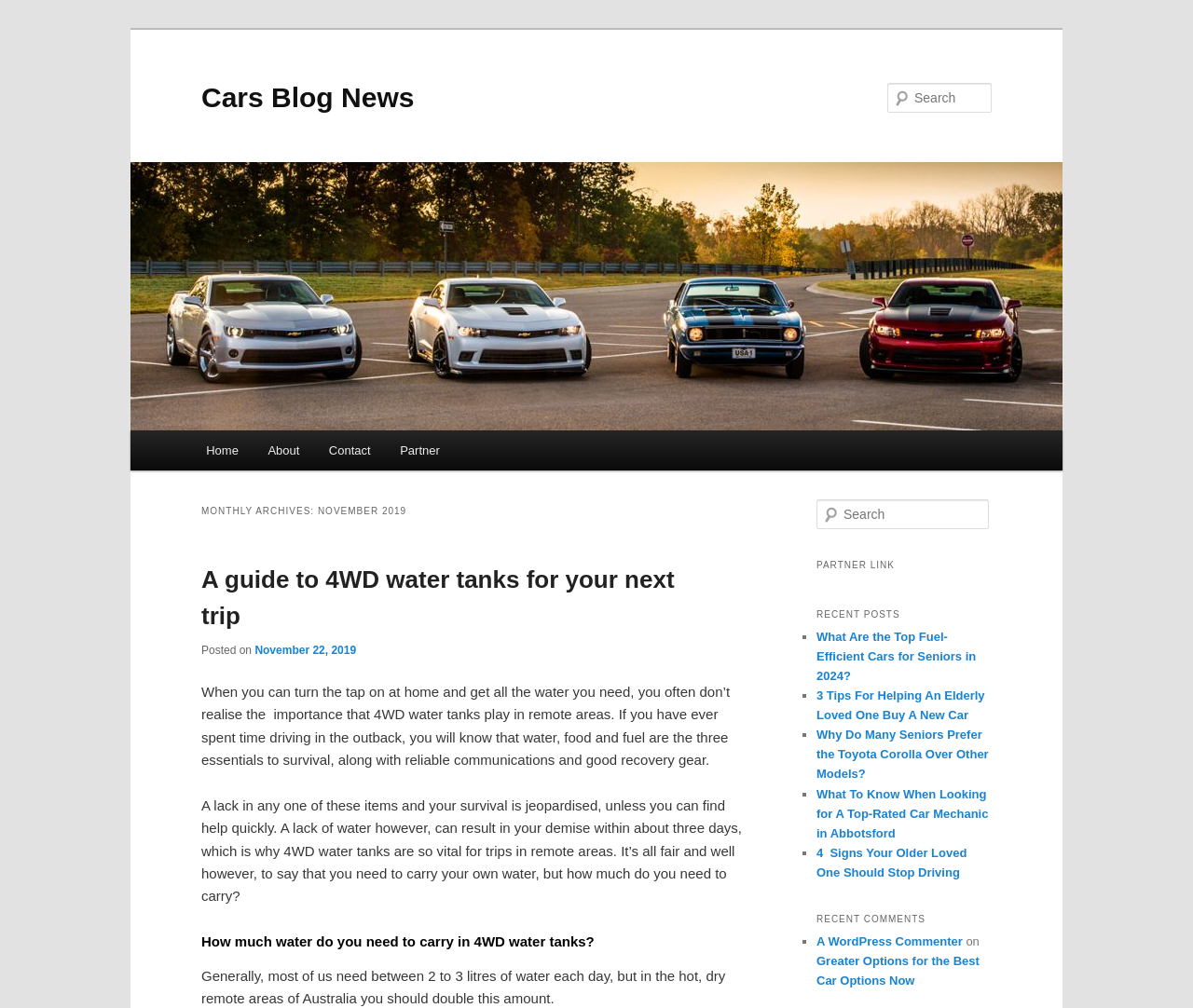Identify the bounding box coordinates of the element that should be clicked to fulfill this task: "Go to Home page". The coordinates should be provided as four float numbers between 0 and 1, i.e., [left, top, right, bottom].

[0.16, 0.427, 0.212, 0.467]